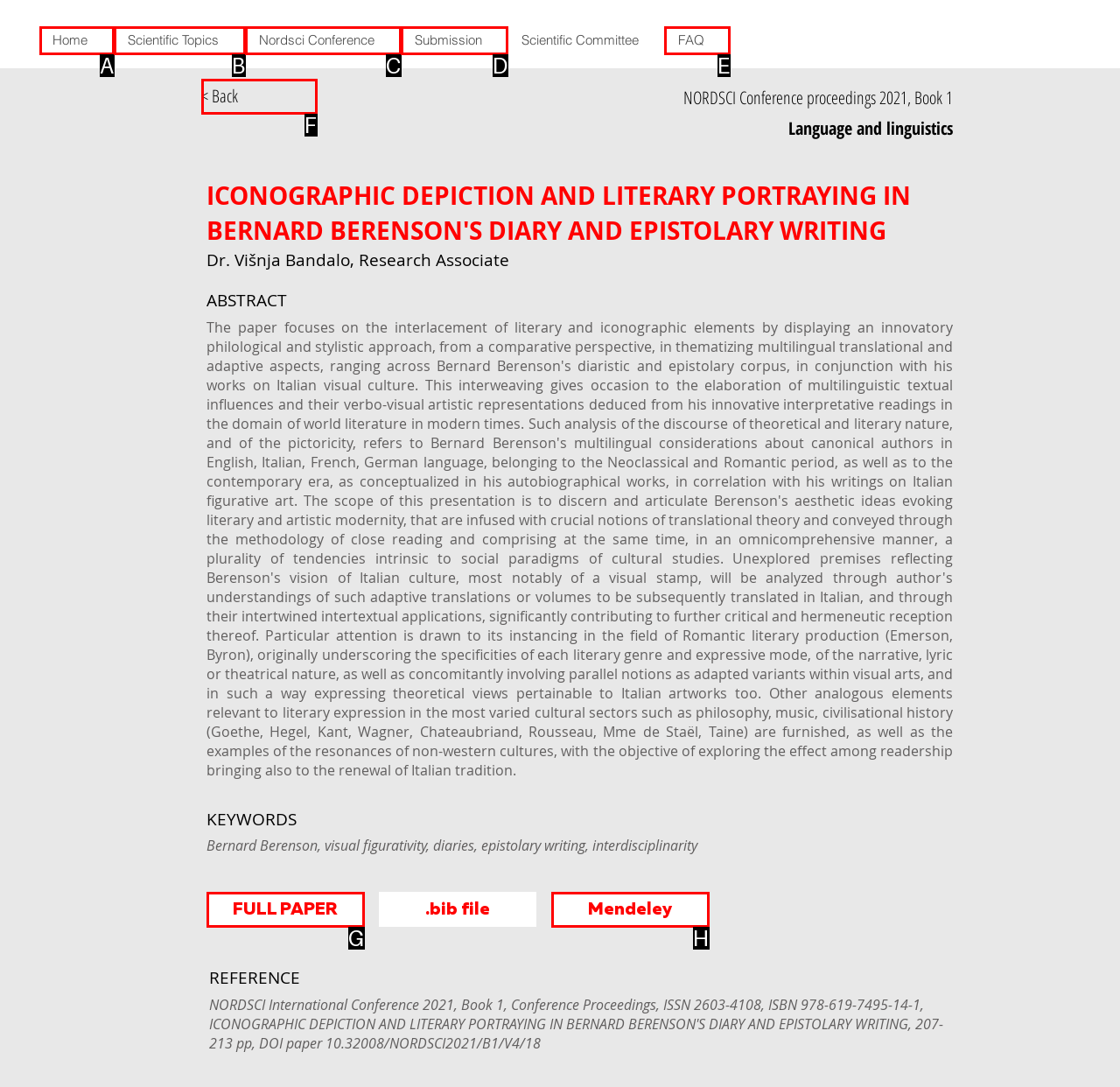What letter corresponds to the UI element described here: FULL PAPER
Reply with the letter from the options provided.

G